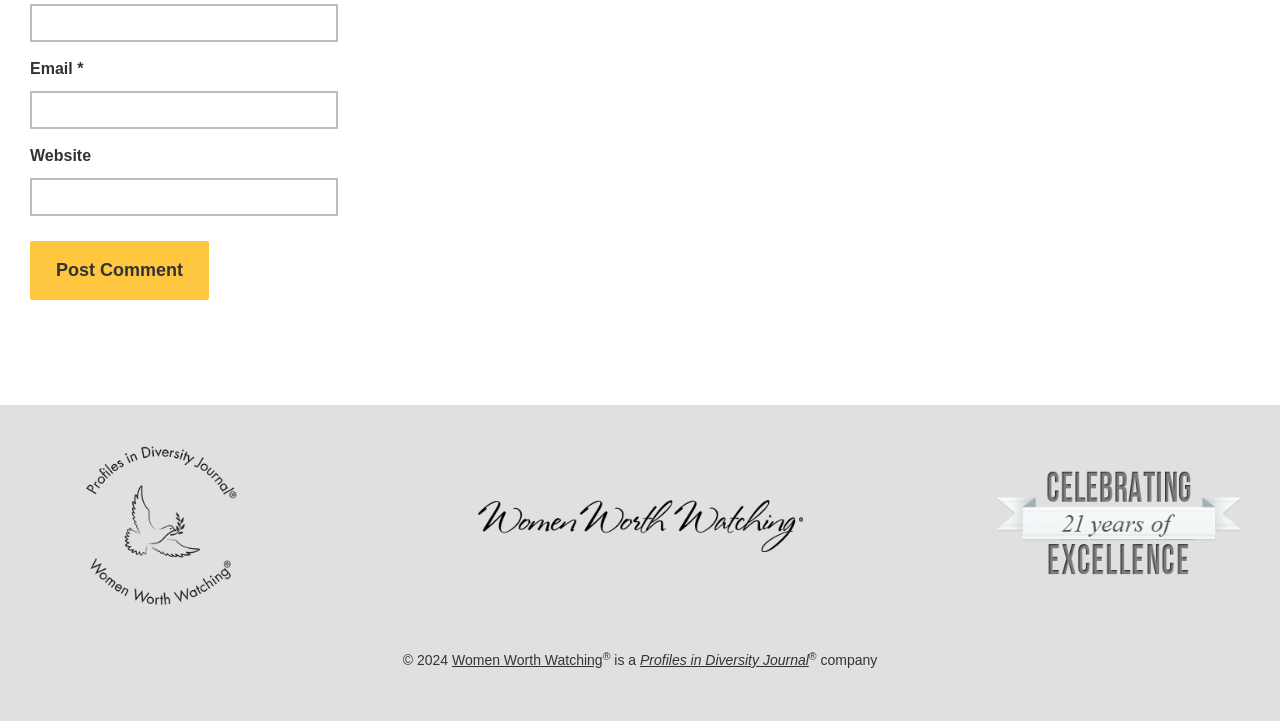Determine the bounding box for the described HTML element: "parent_node: Email * aria-describedby="email-notes" name="email"". Ensure the coordinates are four float numbers between 0 and 1 in the format [left, top, right, bottom].

[0.023, 0.126, 0.264, 0.179]